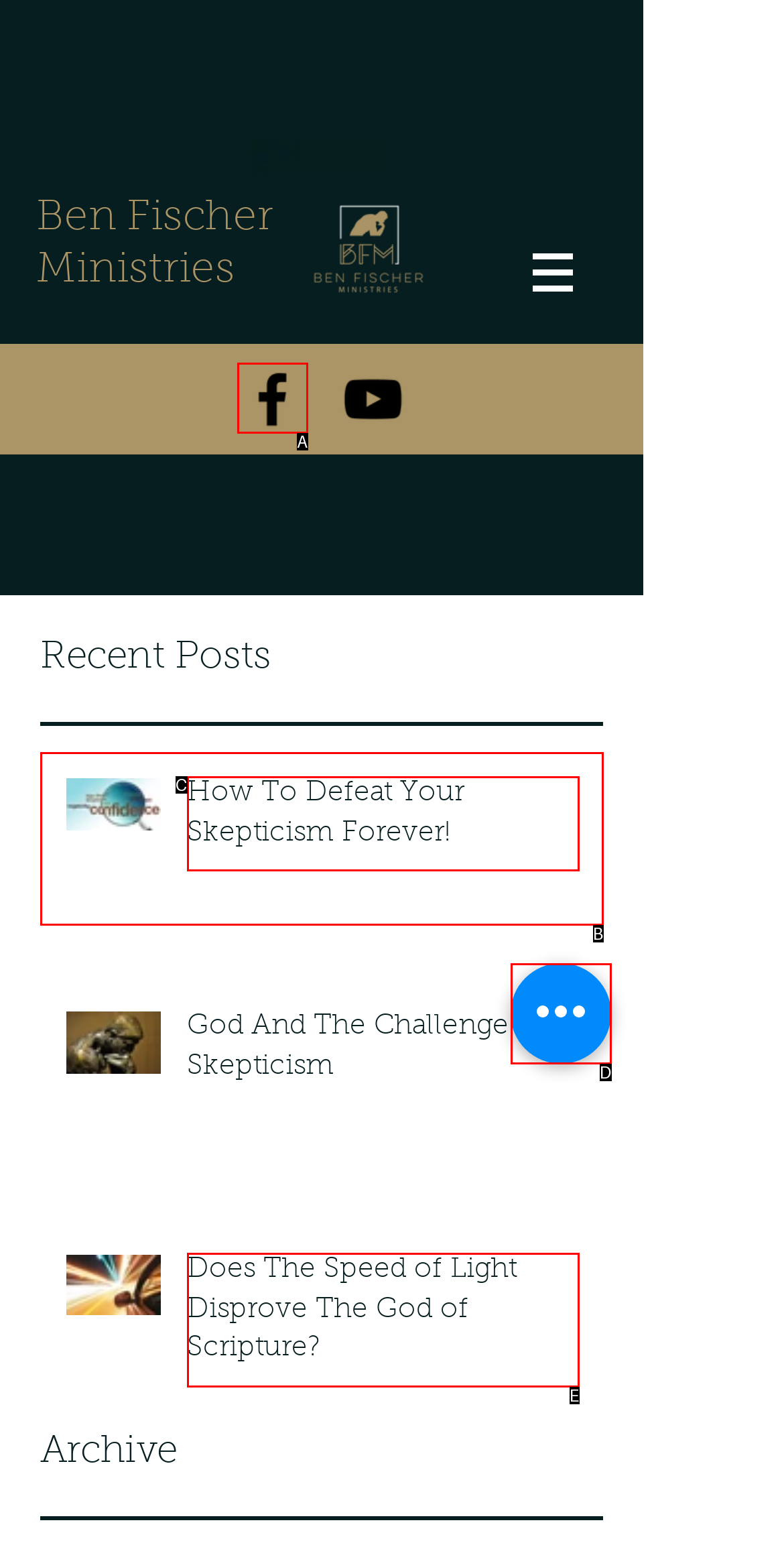Determine which option fits the following description: aria-label="Quick actions"
Answer with the corresponding option's letter directly.

D